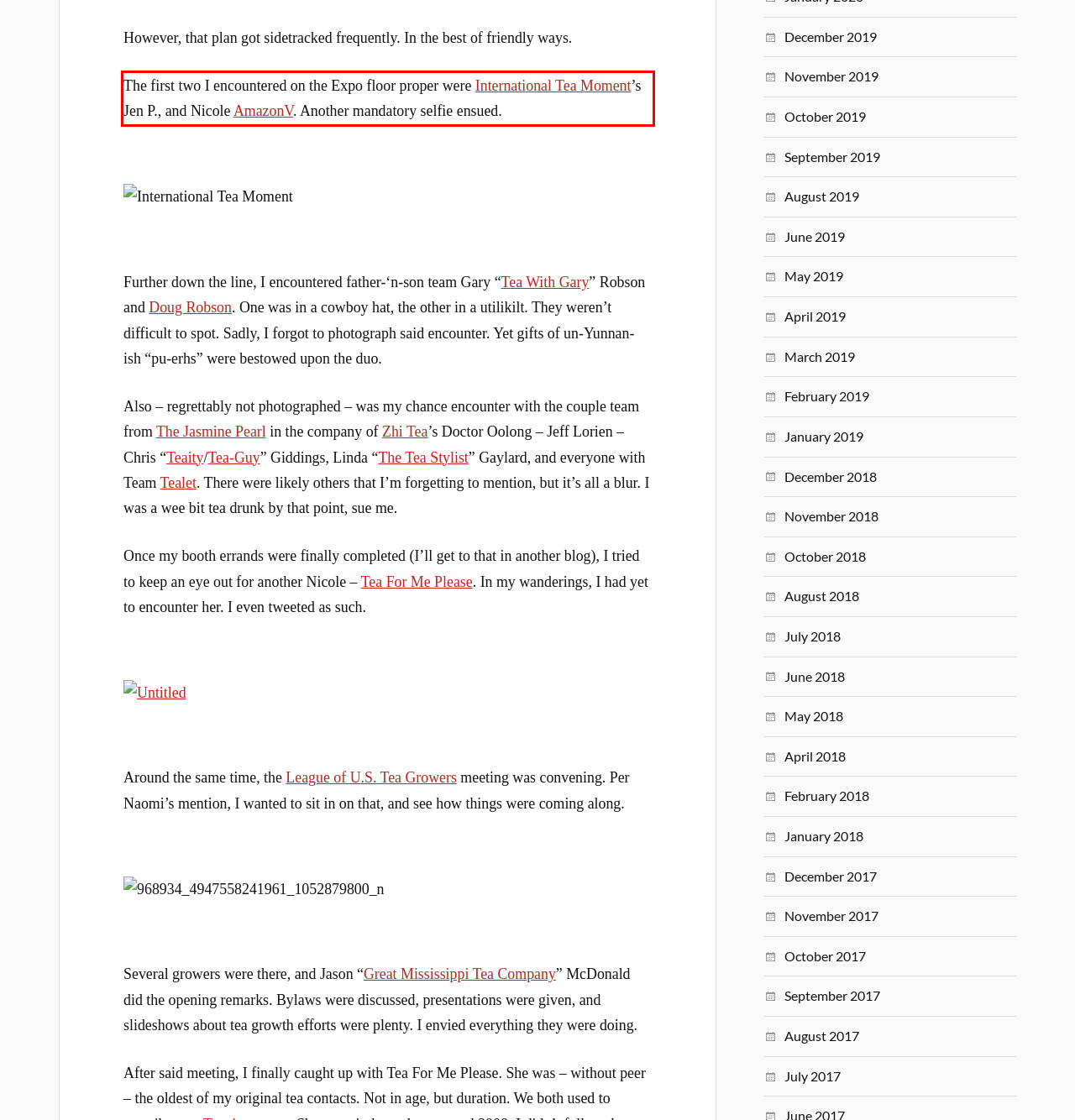Examine the webpage screenshot and use OCR to recognize and output the text within the red bounding box.

The first two I encountered on the Expo floor proper were International Tea Moment’s Jen P., and Nicole AmazonV. Another mandatory selfie ensued.